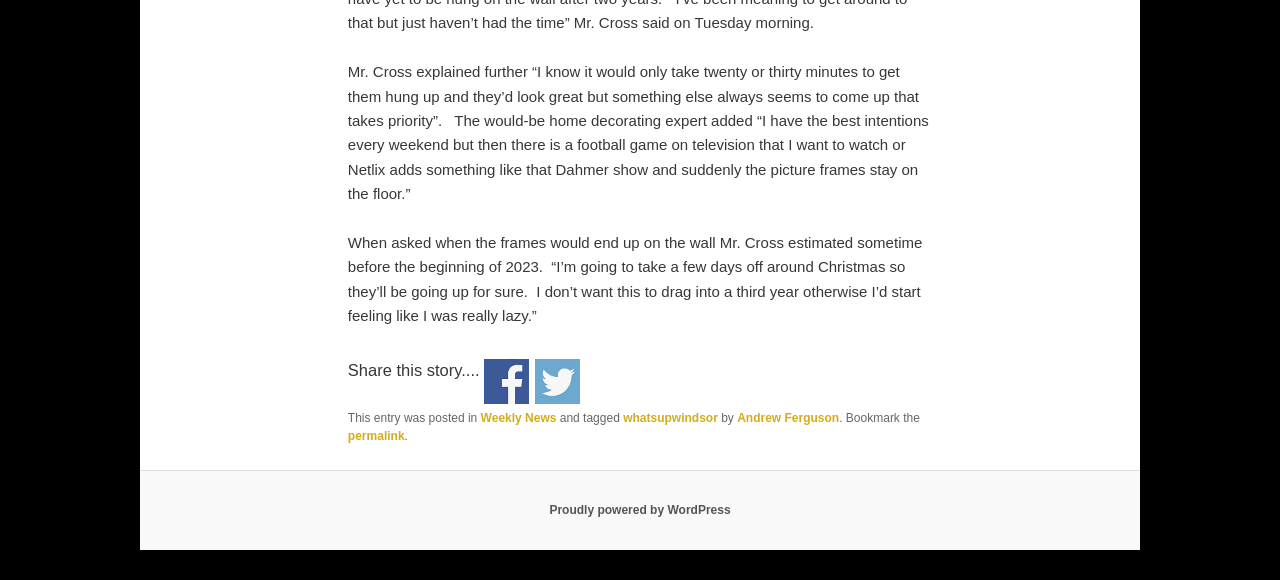Who is the person quoted in the article?
Deliver a detailed and extensive answer to the question.

The article quotes a person named Mr. Cross, who is explaining why he hasn't hung up picture frames in his home.